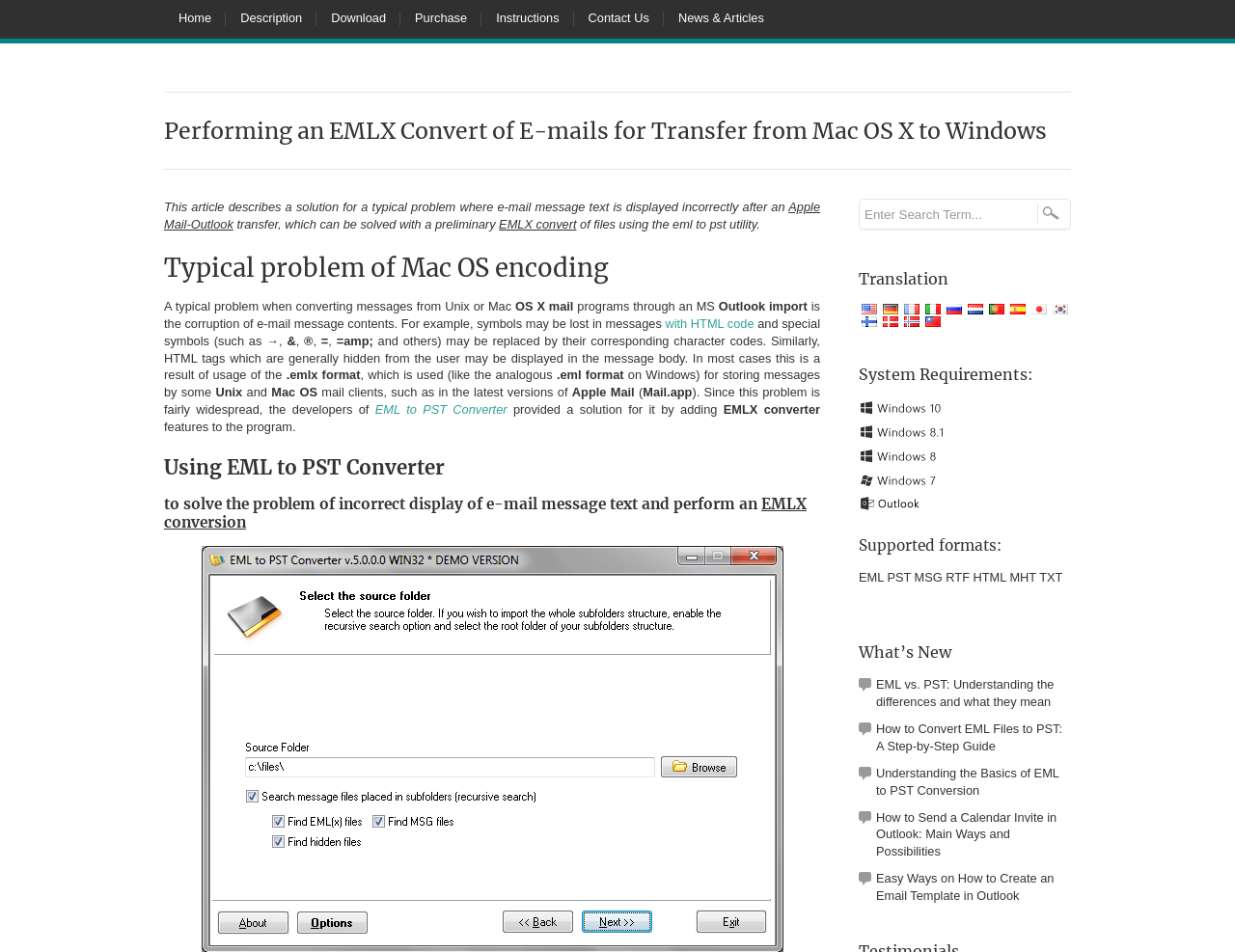Provide a one-word or one-phrase answer to the question:
What is the format used for storing messages by some Unix and Mac OS mail clients?

.emlx format